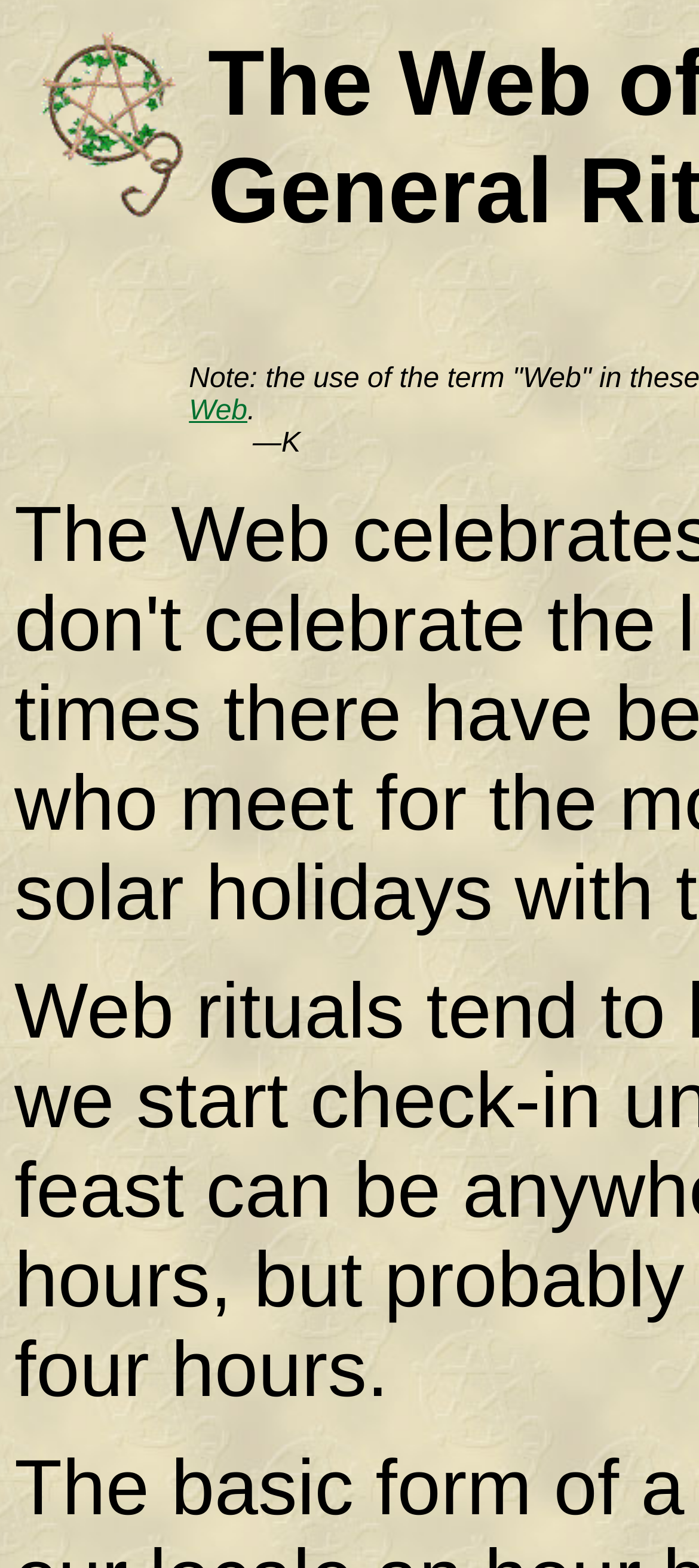Generate the text of the webpage's primary heading.

The Web of Oz
General Ritual Structure